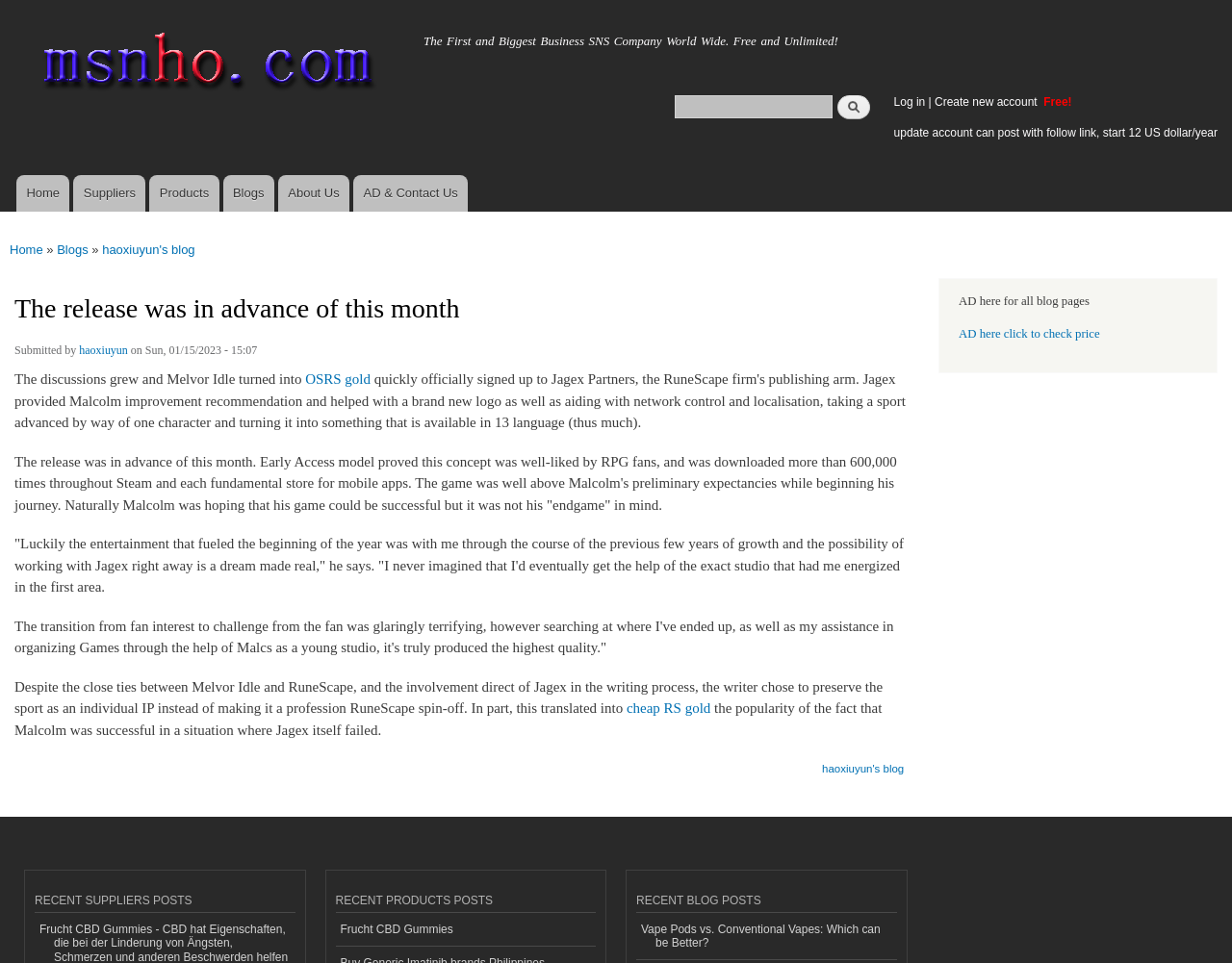What is the name of the company that signed Melvor Idle?
Give a detailed and exhaustive answer to the question.

I found the answer by reading the article content, which mentions that Melvor Idle was signed by Jagex, the company behind RuneScape.